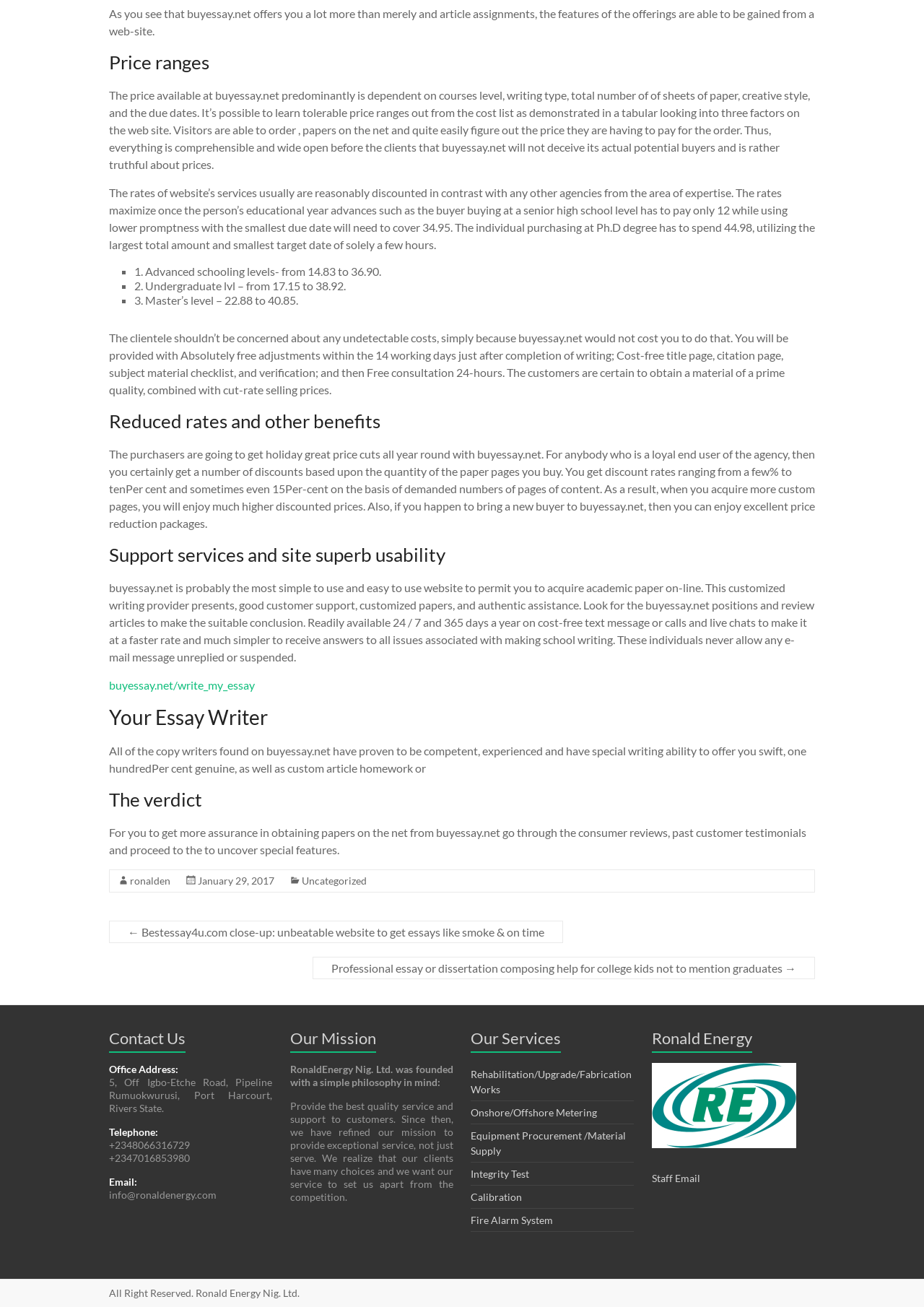Please specify the bounding box coordinates of the region to click in order to perform the following instruction: "Check 'Our Mission'".

[0.314, 0.785, 0.491, 0.813]